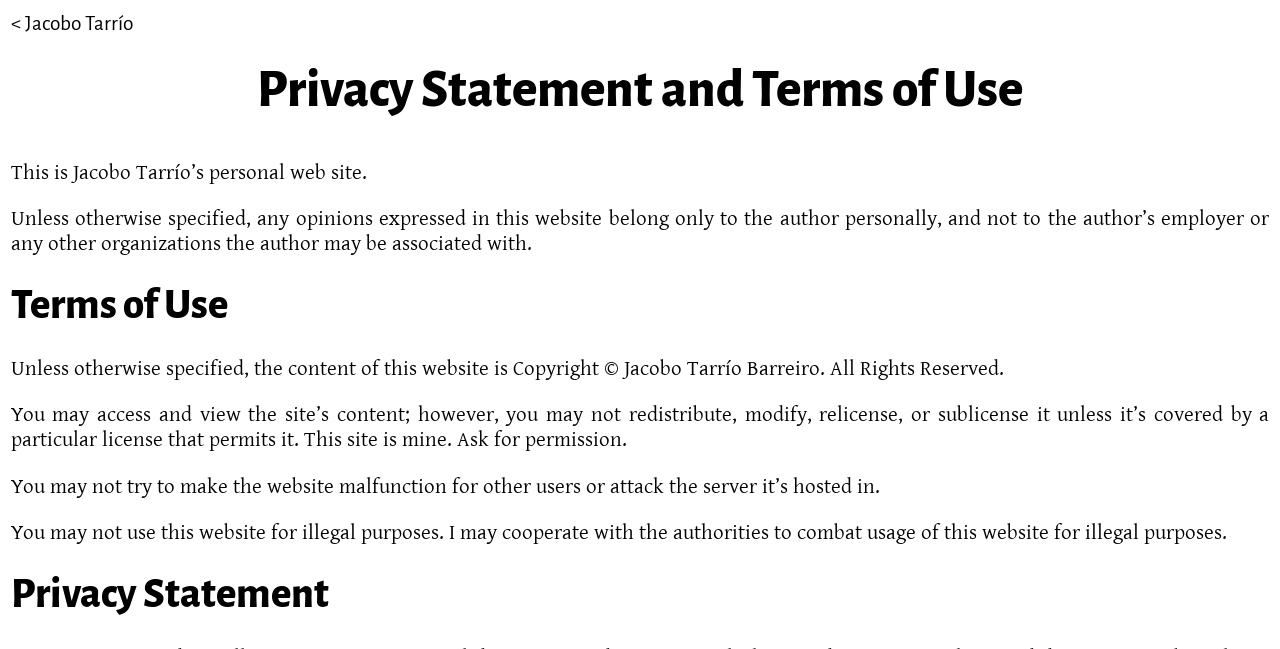Describe every aspect of the webpage comprehensively.

The webpage is titled "Privacy Statement and Terms of Use" and appears to be a personal website belonging to Jacobo Tarrío. At the top left, there is a link to the owner's name, "Jacobo Tarrío". Below this, there is a heading that matches the title of the webpage, "Privacy Statement and Terms of Use". 

A brief introduction to the website is provided, stating that it is Jacobo Tarrío's personal website and that any opinions expressed on the site belong only to the author. 

The "Terms of Use" section is headed by a prominent title and consists of four paragraphs. The first paragraph explains the copyright of the website's content, stating that it belongs to Jacobo Tarrío Barreiro. The following paragraphs outline the rules for accessing and using the website's content, prohibiting redistribution, modification, and malicious activities. 

Below the "Terms of Use" section, there is a "Privacy Statement" heading, although its content is not immediately provided. The overall layout of the webpage is simple, with a focus on presenting the privacy statement and terms of use in a clear and concise manner.